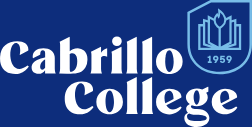Offer an in-depth caption for the image presented.

The image prominently displays the logo of Cabrillo College, featuring the institution's name in bold, white letters against a deep blue background. Above the name, there is an emblem that includes a stylized book with a flame, symbolizing knowledge and enlightenment, along with the year "1959," marking the college's establishment. This logo encapsulates the college's commitment to education and community engagement, reflecting its vibrant academic environment. The color scheme and design elements convey a sense of tradition and professionalism, representative of Cabrillo College's mission to foster collaborative and enjoyable learning experiences.